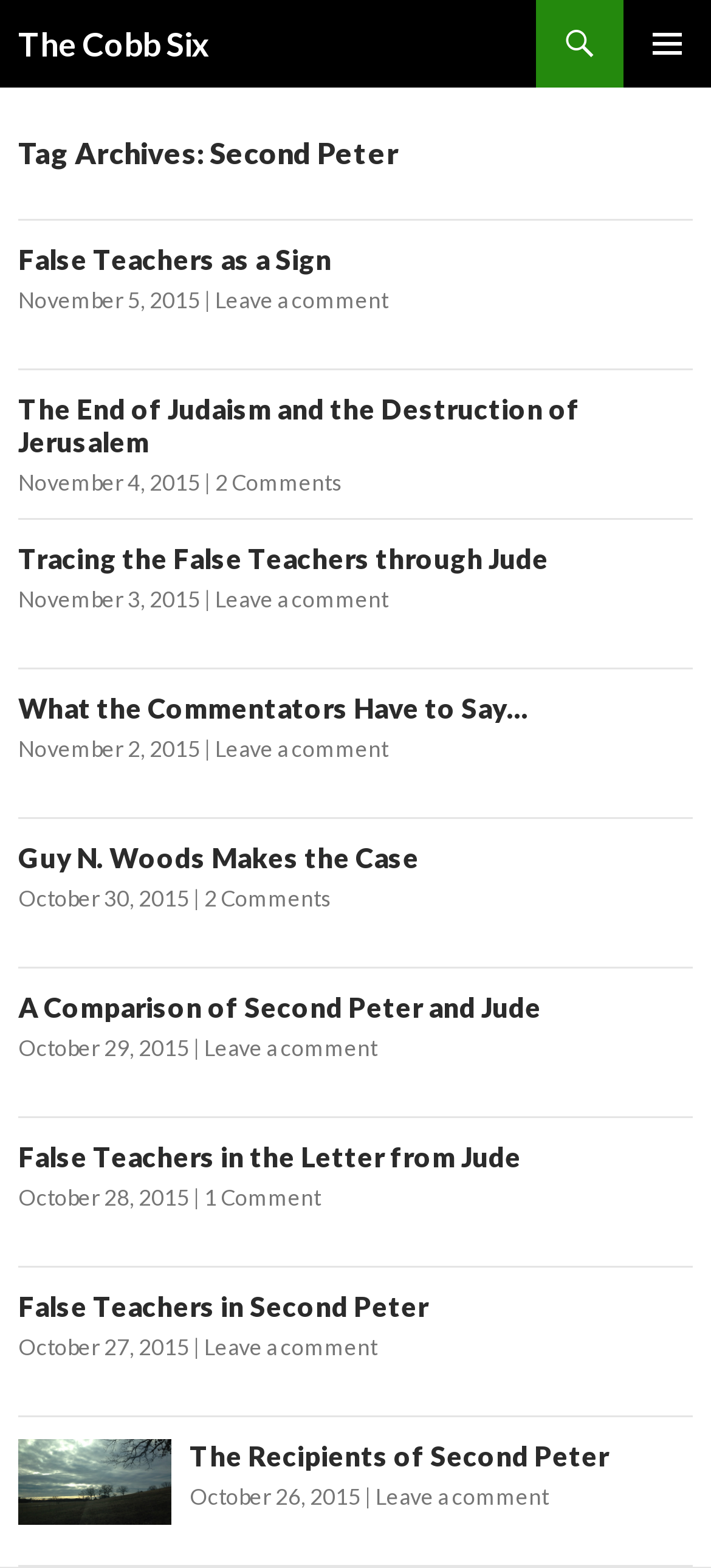Provide a brief response to the question below using a single word or phrase: 
How many articles are on this webpage?

8